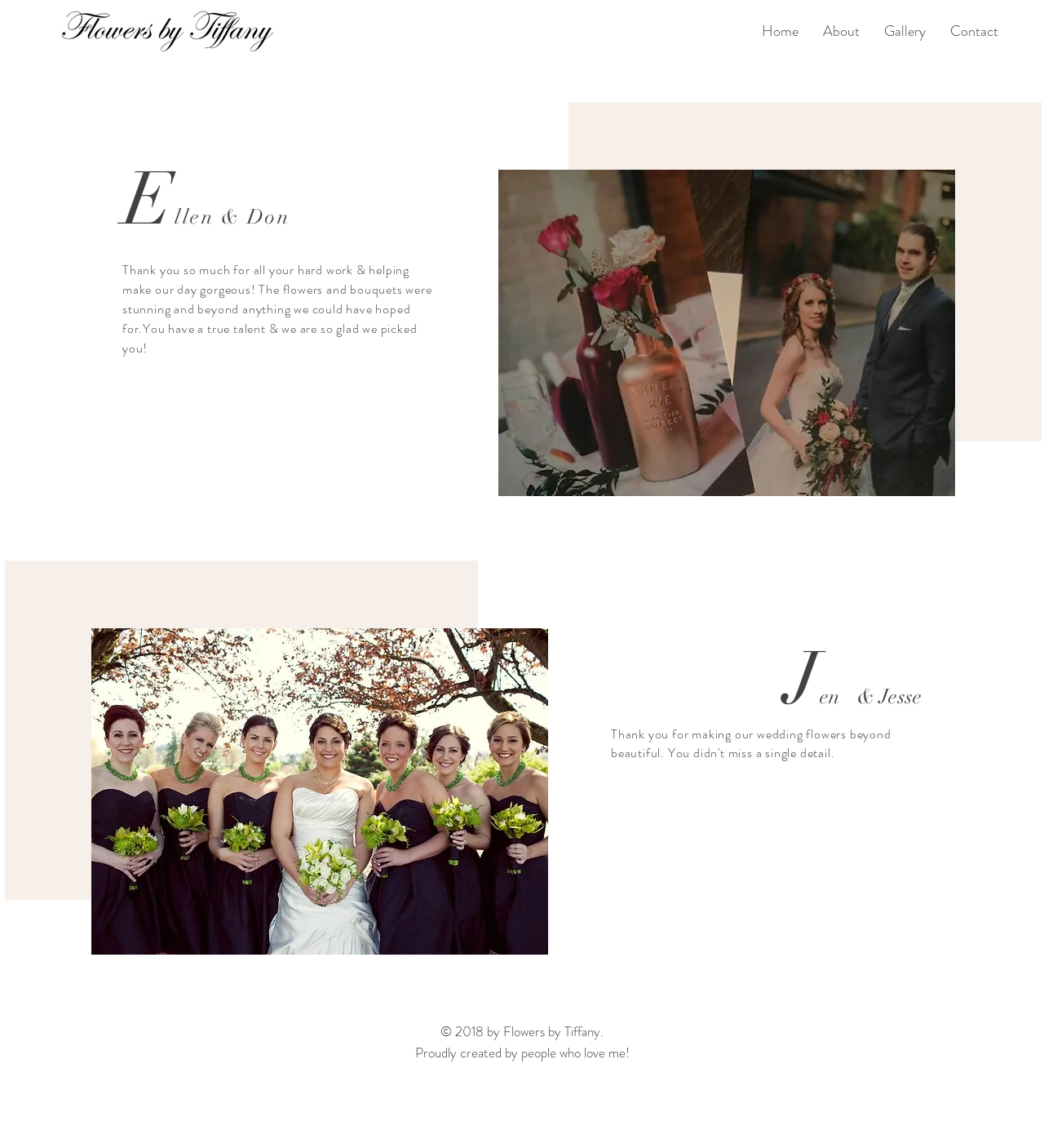What is the year of copyright mentioned at the bottom of the webpage?
From the screenshot, supply a one-word or short-phrase answer.

2018